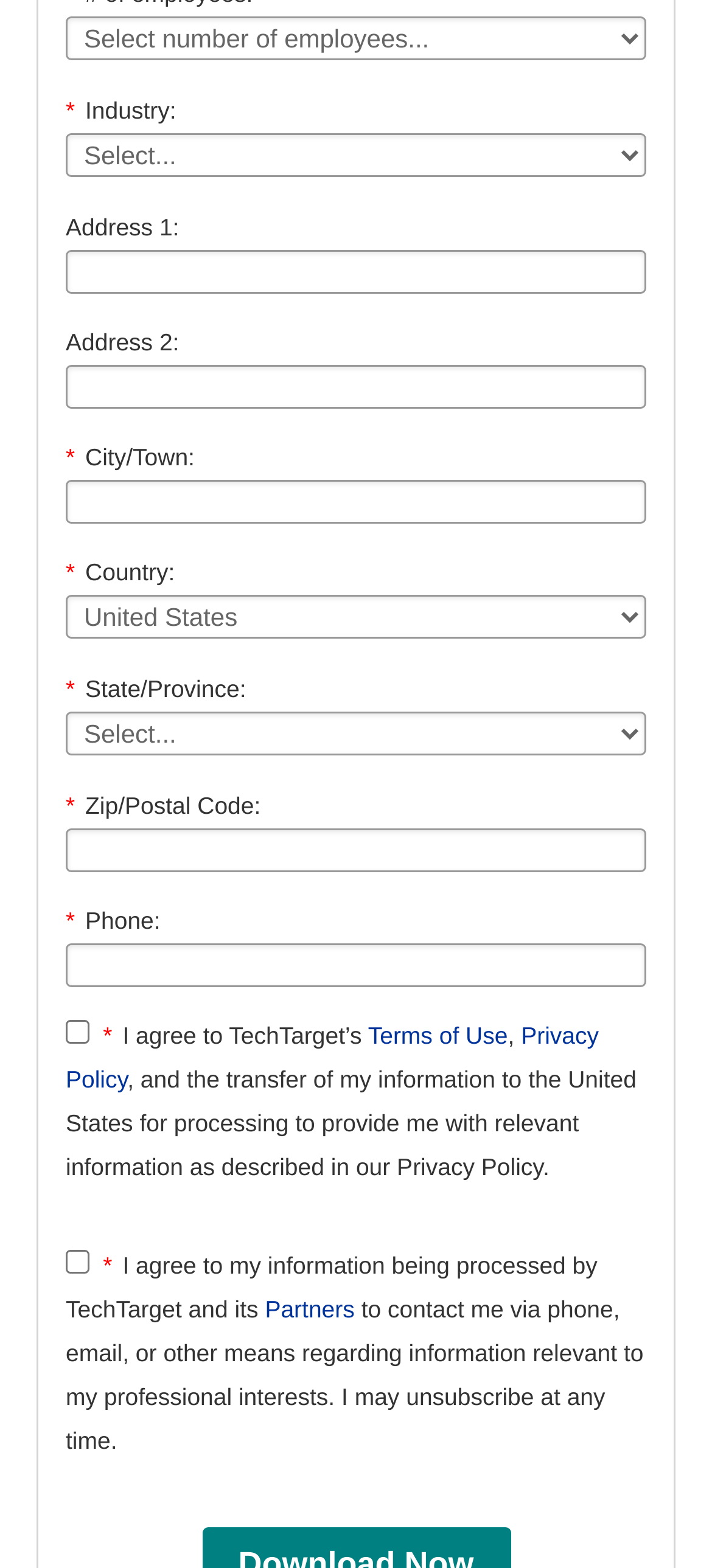Could you highlight the region that needs to be clicked to execute the instruction: "Choose a country"?

[0.092, 0.379, 0.908, 0.407]